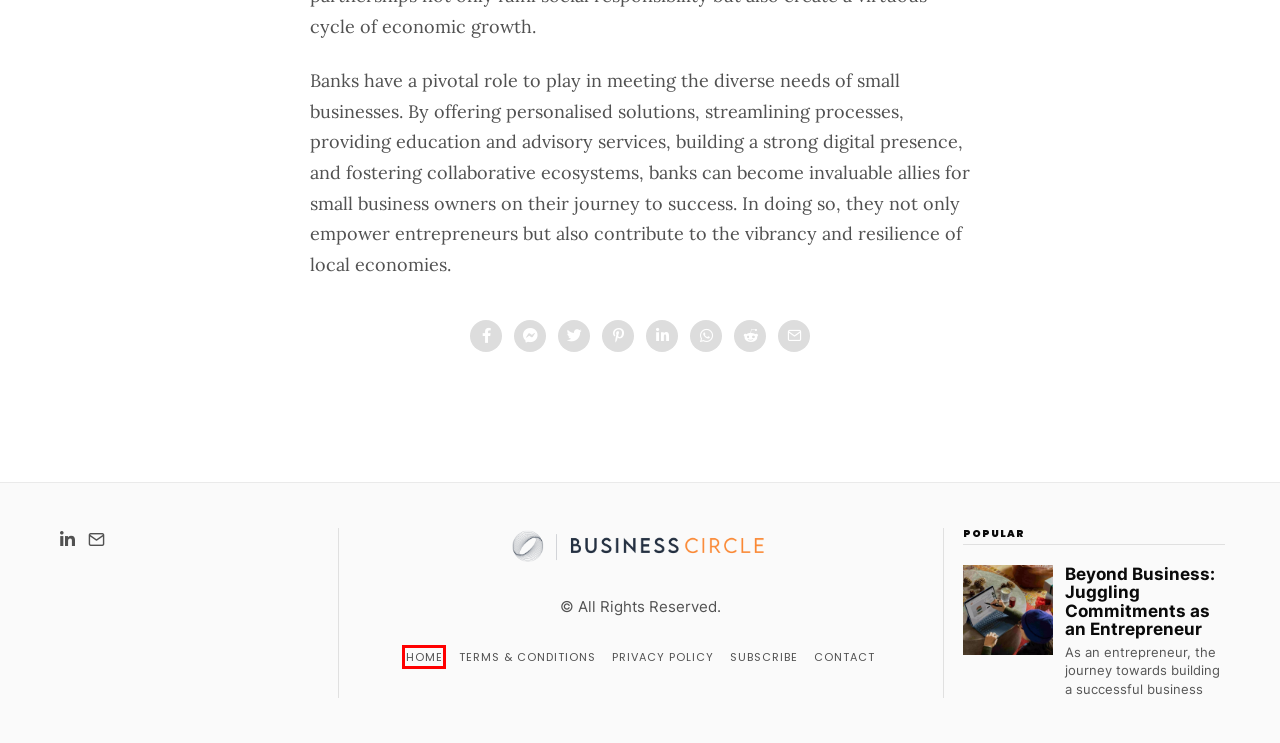Given a screenshot of a webpage with a red bounding box highlighting a UI element, choose the description that best corresponds to the new webpage after clicking the element within the red bounding box. Here are your options:
A. Beyond Business: Juggling Commitments as an Entrepreneur - Business Circle
B. Business Circle - Business Insights from across the globe
C. Subscribe - Business Circle
D. Privacy Policy - Business Circle
E. Awards - Business Circle
F. Terms & Conditions - Business Circle
G. Advertise - Business Circle
H. About - Business Circle

B